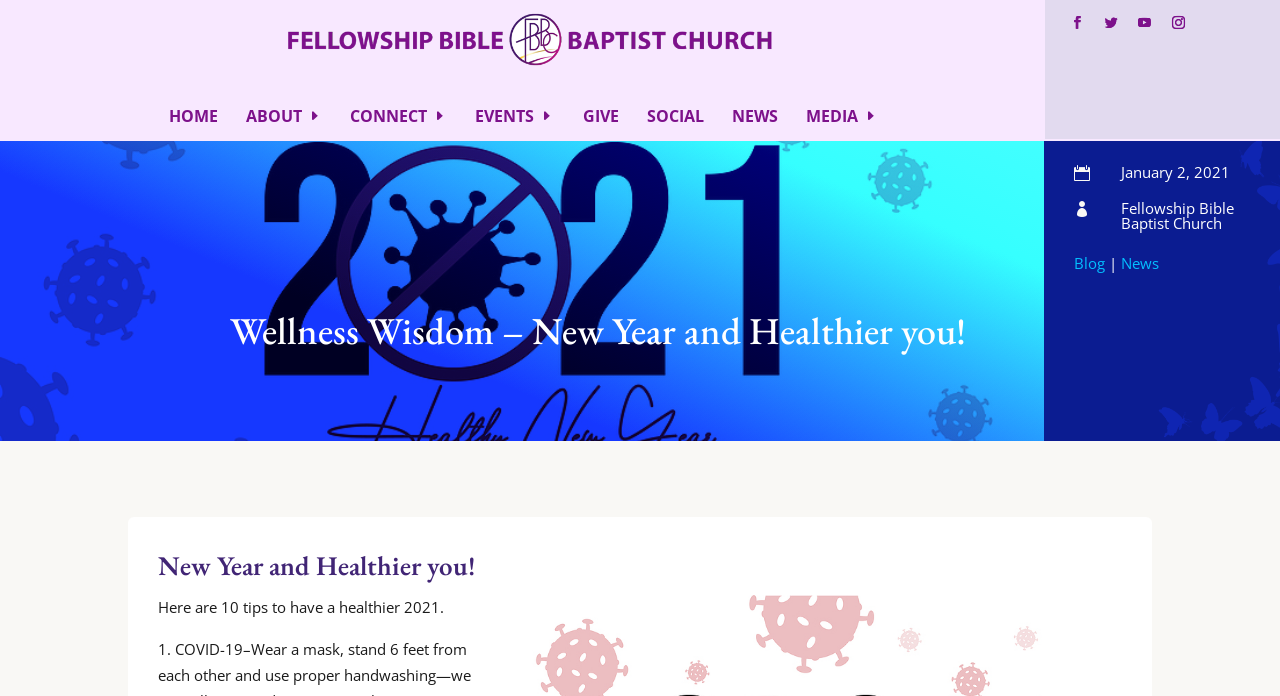What is the name of the church?
Using the image as a reference, give an elaborate response to the question.

The name of the church can be found in the second layout table, where it is mentioned as 'Fellowship Bible Baptist Church' in a link element.